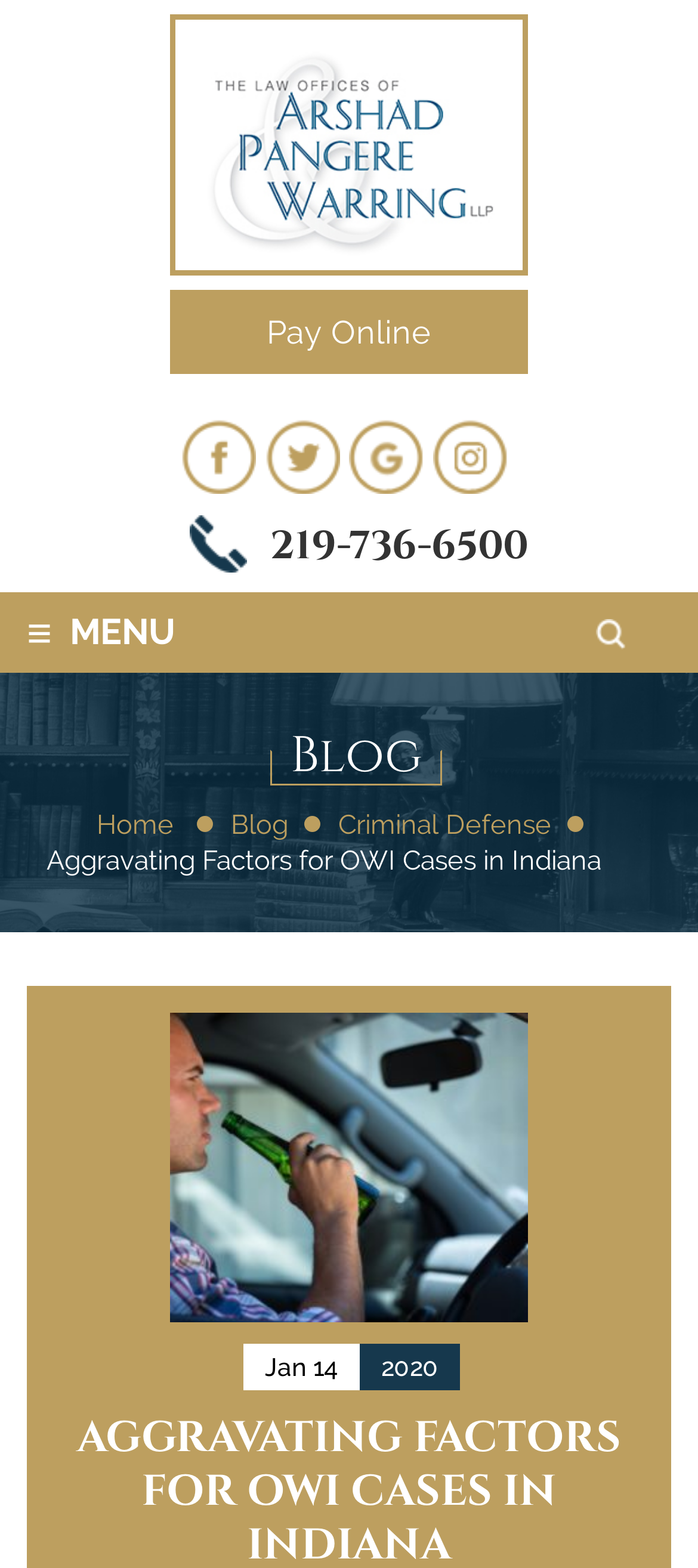Provide the bounding box coordinates for the UI element that is described by this text: "Home". The coordinates should be in the form of four float numbers between 0 and 1: [left, top, right, bottom].

[0.138, 0.515, 0.259, 0.536]